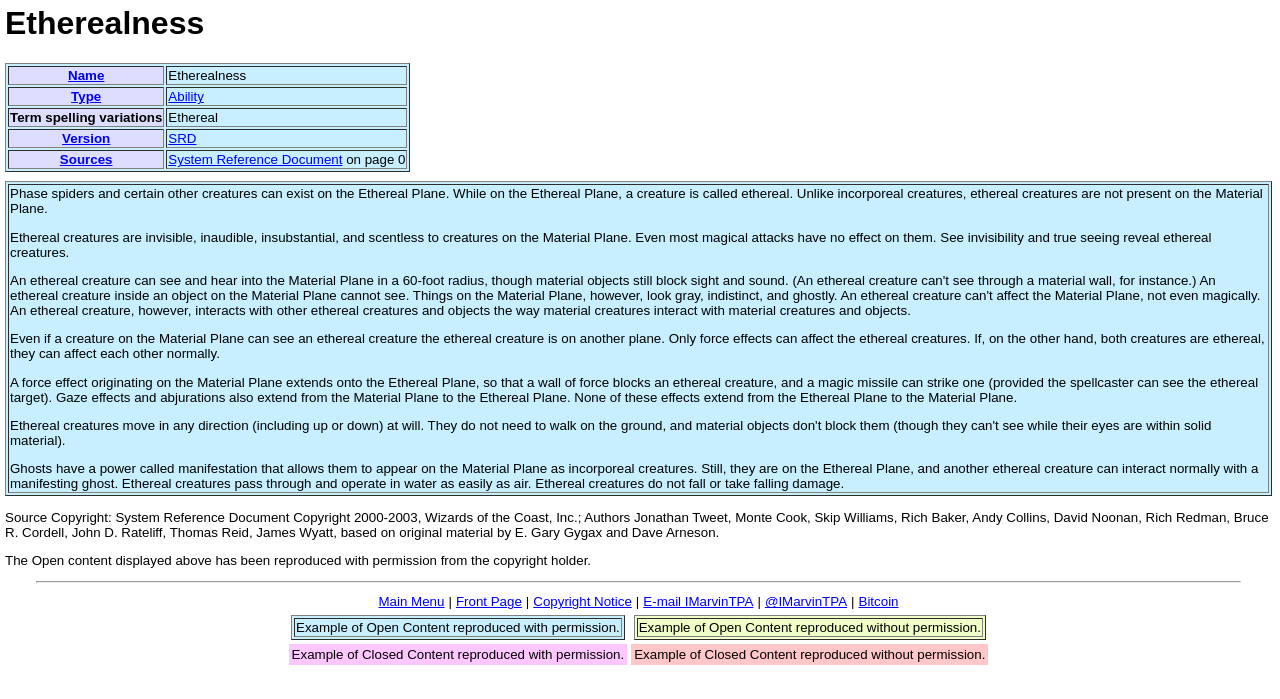Identify the bounding box for the given UI element using the description provided. Coordinates should be in the format (top-left x, top-left y, bottom-right x, bottom-right y) and must be between 0 and 1. Here is the description: Front Page

[0.356, 0.85, 0.408, 0.872]